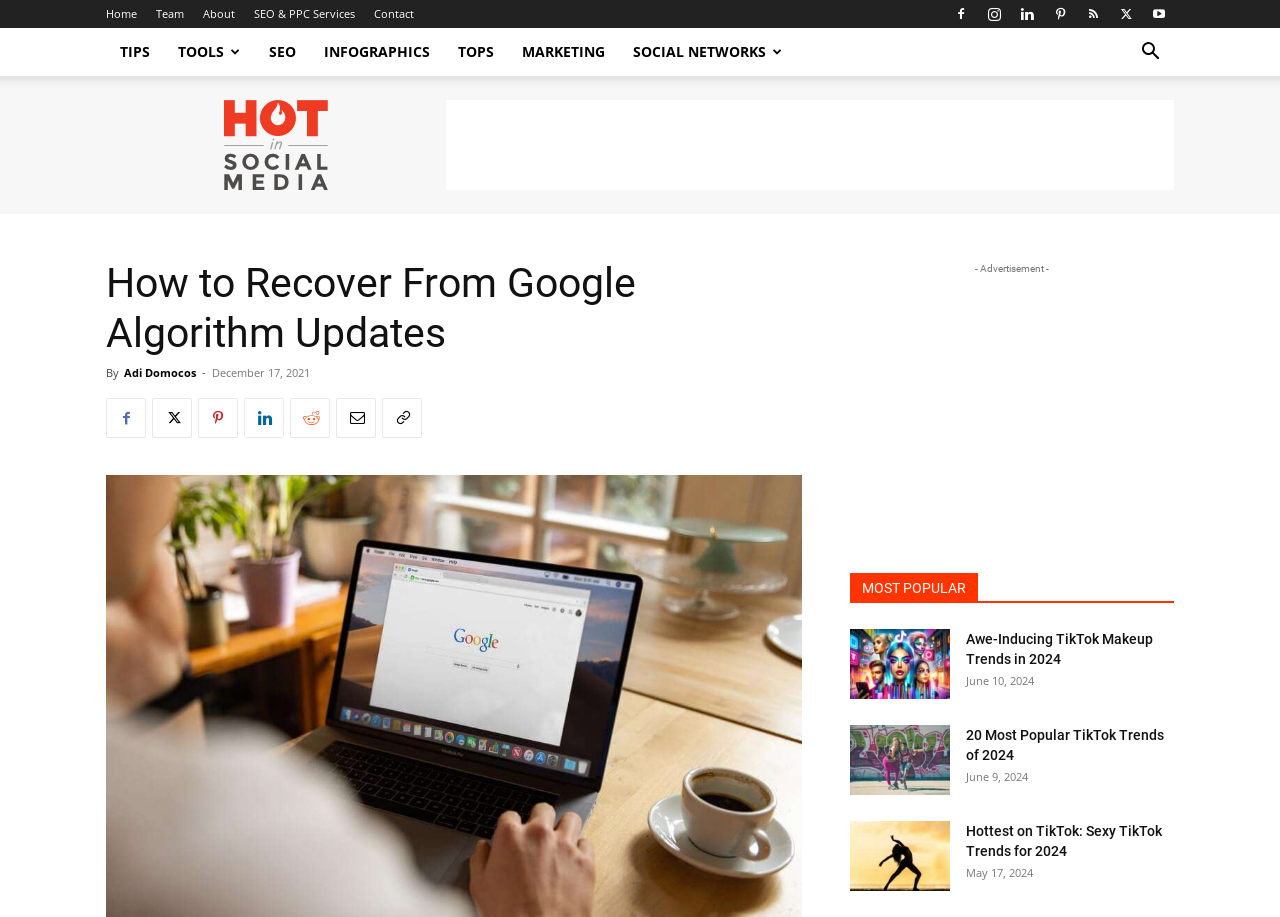Give a complete and precise description of the webpage's appearance.

This webpage is about Hot in Social Media Tips and Tricks, with a focus on search engine optimization (SEO) and digital marketing. At the top, there is a navigation menu with links to "Home", "Team", "About", "SEO & PPC Services", and "Contact". On the right side of the navigation menu, there are social media icons. Below the navigation menu, there is a secondary menu with links to "TIPS", "TOOLS", "SEO", "INFOGRAPHICS", "TOPS", "MARKETING", and "SOCIAL NETWORKS". 

To the right of the secondary menu, there is a search button. Below the search button, there is an advertisement iframe. 

The main content of the webpage is an article titled "How to Recover From Google Algorithm Updates". The article has a heading, followed by the author's name, "Adi Domocos", and the publication date, "December 17, 2021". Below the article title, there are social media sharing icons.

Further down the page, there is a section titled "MOST POPULAR", which features three articles with images and headings. The articles are titled "TikTok Makeup Trends 2024", "Awe-Inducing TikTok Makeup Trends in 2024", and "20 Most Popular TikTok Trends of 2024". Each article has a publication date and a link to the full article. 

There is another advertisement iframe below the "MOST POPULAR" section.